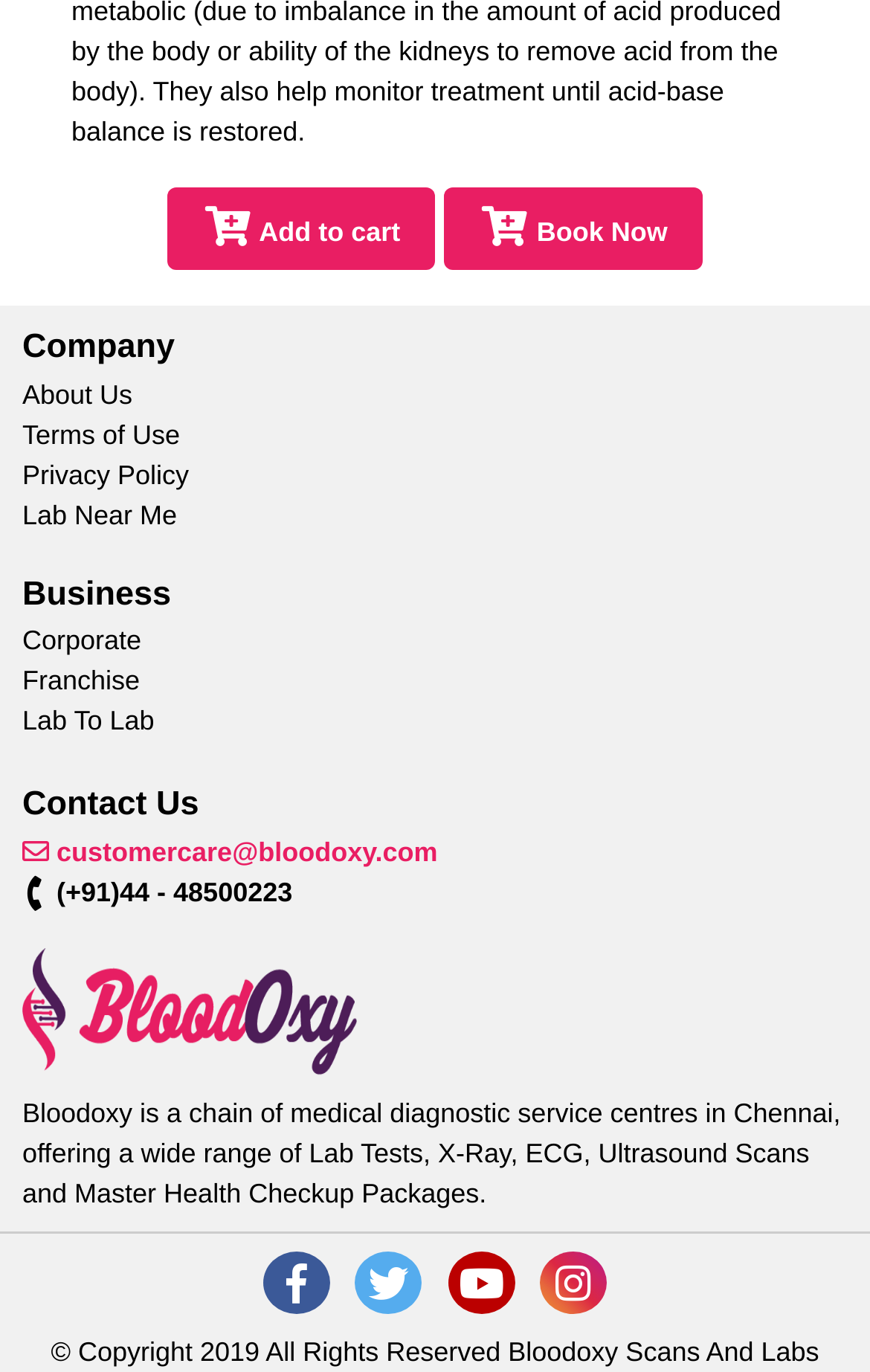Please specify the bounding box coordinates of the clickable region necessary for completing the following instruction: "Visit About Us page". The coordinates must consist of four float numbers between 0 and 1, i.e., [left, top, right, bottom].

[0.026, 0.276, 0.152, 0.299]